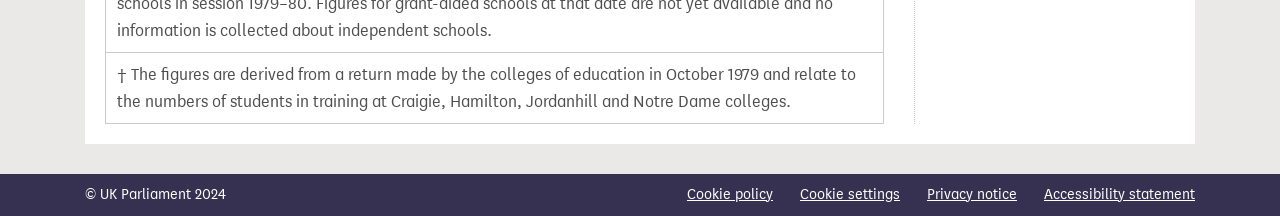What is the topic of the text in the gridcell?
Provide a comprehensive and detailed answer to the question.

I found a gridcell element on the webpage that contains text. The text is '† The figures are derived from a return made by the colleges of education in October 1979 and relate to the numbers of students in training at Craigie, Hamilton, Jordanhill and Notre Dame colleges.'. The topic of this text is related to students in training.